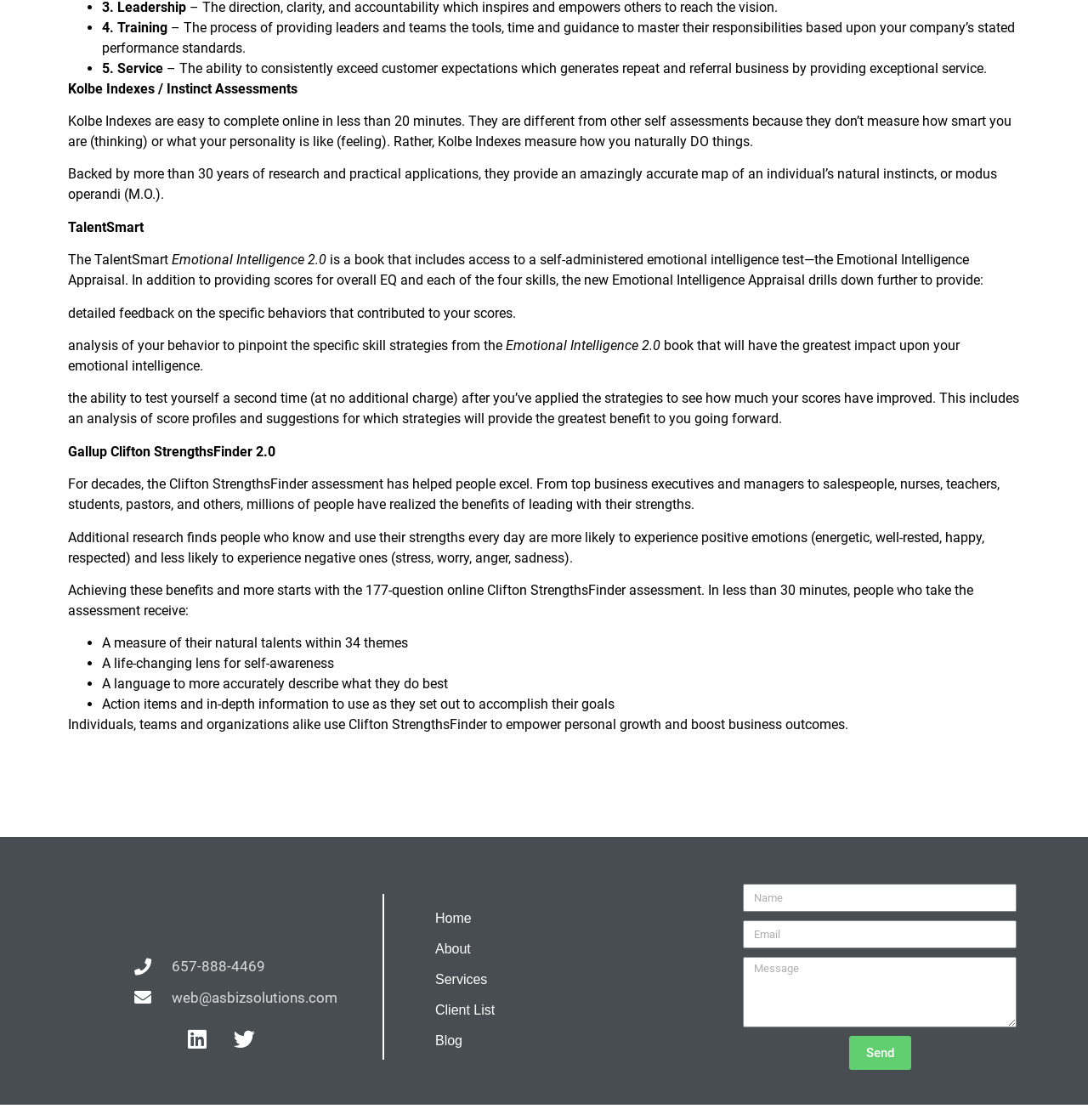What is the name of the book that includes access to a self-administered emotional intelligence test?
Based on the screenshot, give a detailed explanation to answer the question.

The webpage mentions that 'The TalentSmart' book includes access to a self-administered emotional intelligence test—the Emotional Intelligence Appraisal, and the book is titled 'Emotional Intelligence 2.0'.